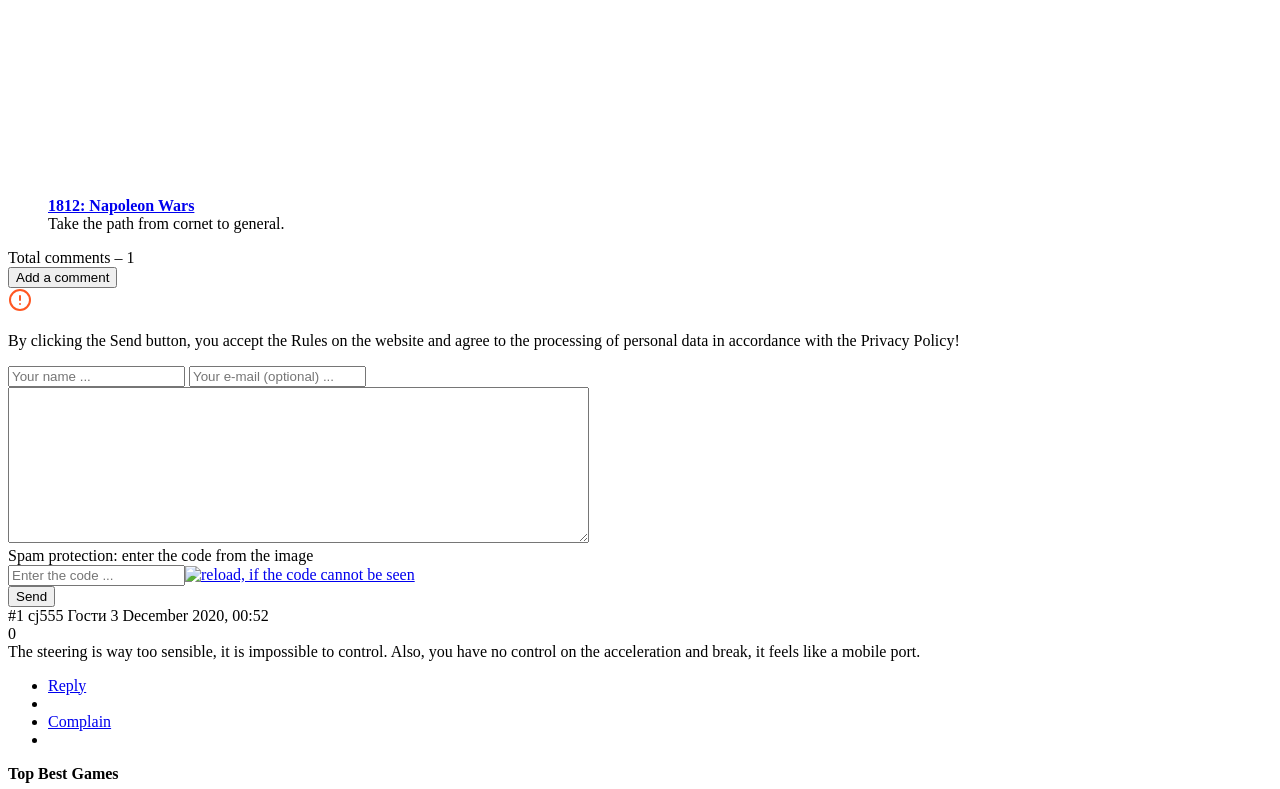Identify the bounding box coordinates of the section to be clicked to complete the task described by the following instruction: "Click the 'Send' button". The coordinates should be four float numbers between 0 and 1, formatted as [left, top, right, bottom].

[0.006, 0.742, 0.043, 0.769]